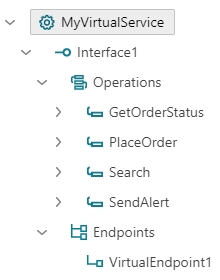Explain the image in a detailed way.

The image illustrates a structured view of a virtual service configuration labeled "MyVirtualService." This configuration is divided into two main sections: "Operations" and "Endpoints." Under the "Operations" section, there are four distinct operational functions: **GetOrderStatus**, **PlaceOrder**, **Search**, and **SendAlert**, which outline the various tasks the virtual service can perform. Below that, the "Endpoints" section features a single endpoint labeled **VirtualEndpoint1**, highlighting how external services or applications can interact with the virtual service. This visualization emphasizes the modularity and flexibility of virtual services in aggregating multiple business operations while providing a singular access point.